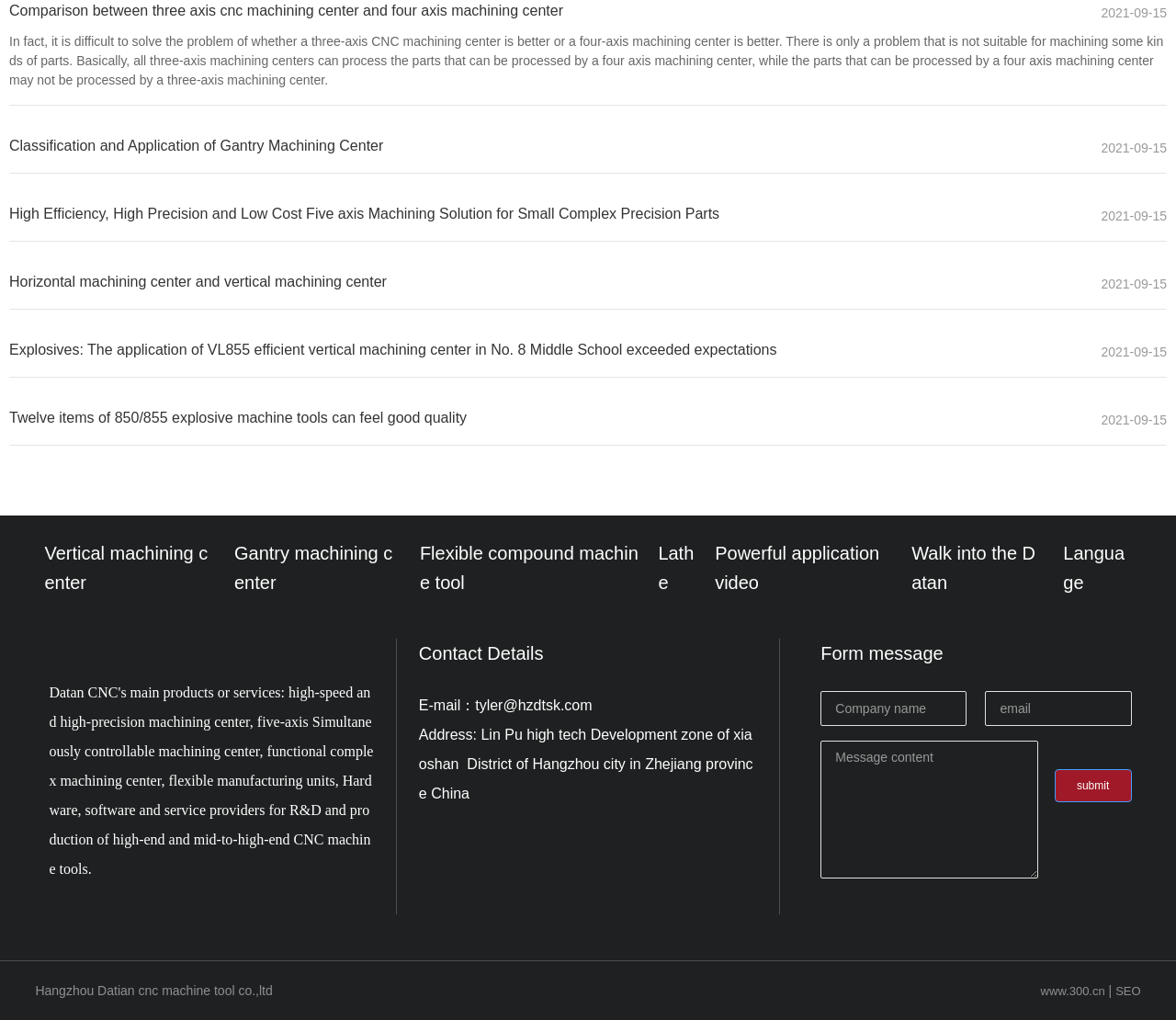Reply to the question below using a single word or brief phrase:
What is the main topic of this webpage?

CNC machining centers